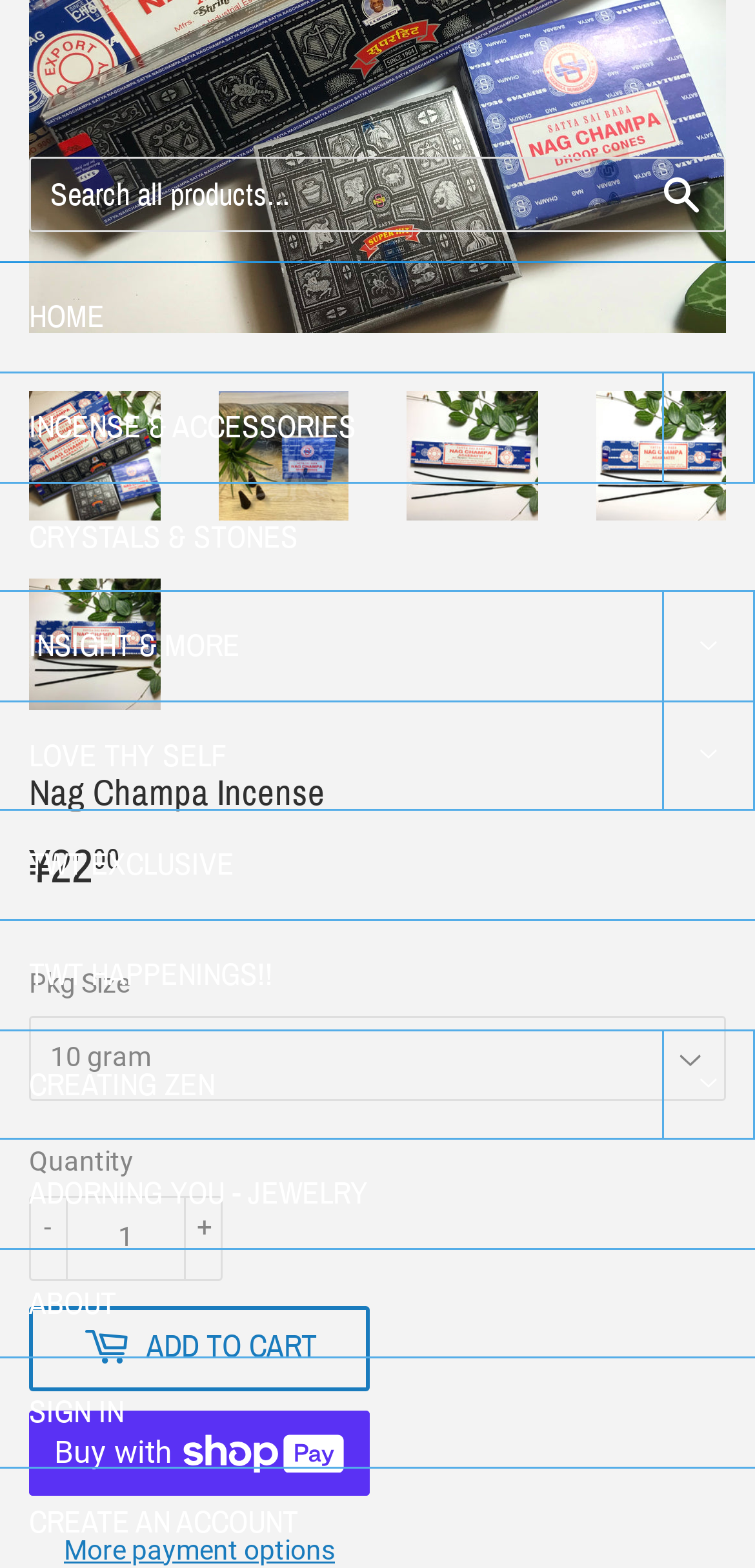Provide the bounding box coordinates of the HTML element this sentence describes: "Adorning You - Jewelry".

[0.0, 0.727, 1.0, 0.796]